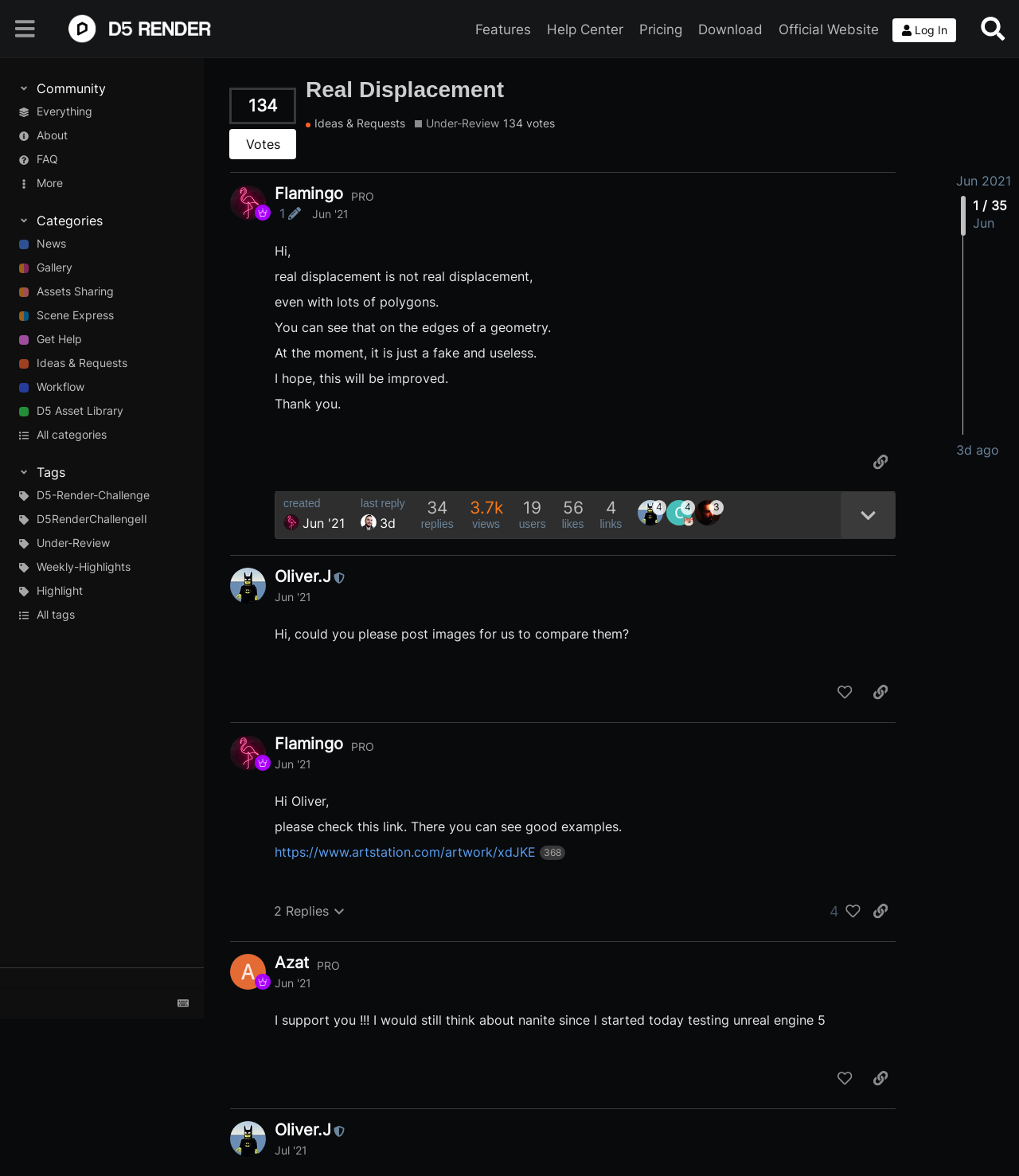Find the coordinates for the bounding box of the element with this description: "Scene Express".

[0.0, 0.259, 0.2, 0.279]